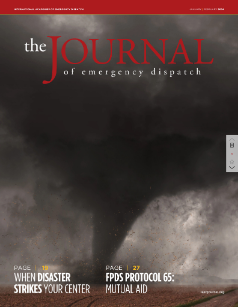Detail all significant aspects of the image you see.

The image showcases the cover of *The Journal of Emergency Dispatch*, featuring a dramatic photograph of a tornado swirling ominously in a stormy sky. The title of the journal is prominently displayed at the top, with "the JOURNAL" in bold typography, emphasizing its focus on emergency dispatch topics. Below, snippets tease critical articles such as "When Disaster Strikes Your Center," indicating the journal’s commitment to addressing emergency response challenges. Another highlighted feature includes "FPDS Protocol 65: Mutual Aid," underscoring essential protocols for dispatch professionals. The cover's design combines urgency and informative content, compelling readers to engage with vital information in the field of emergency services.